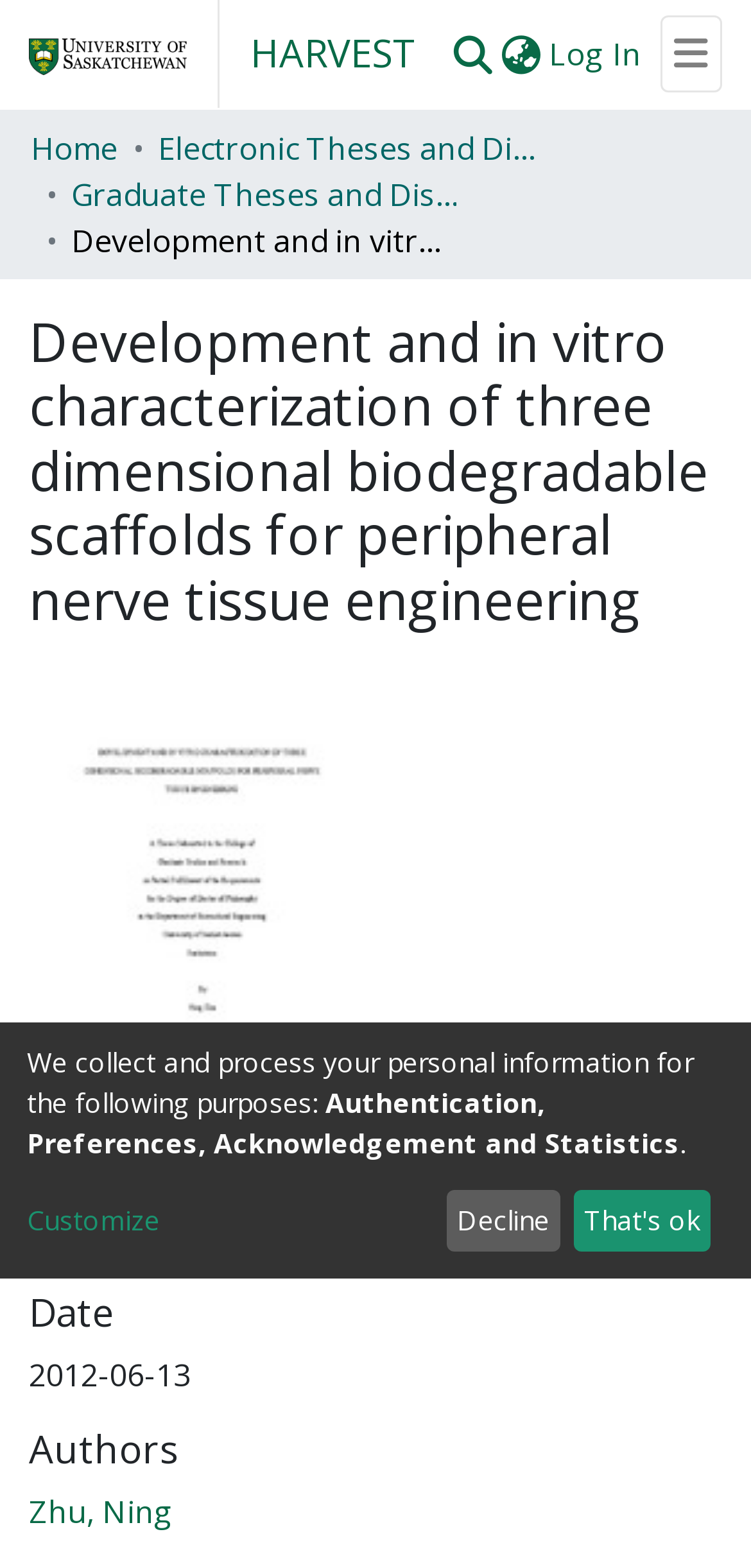Select the bounding box coordinates of the element I need to click to carry out the following instruction: "Call 1-800-200-9416".

None